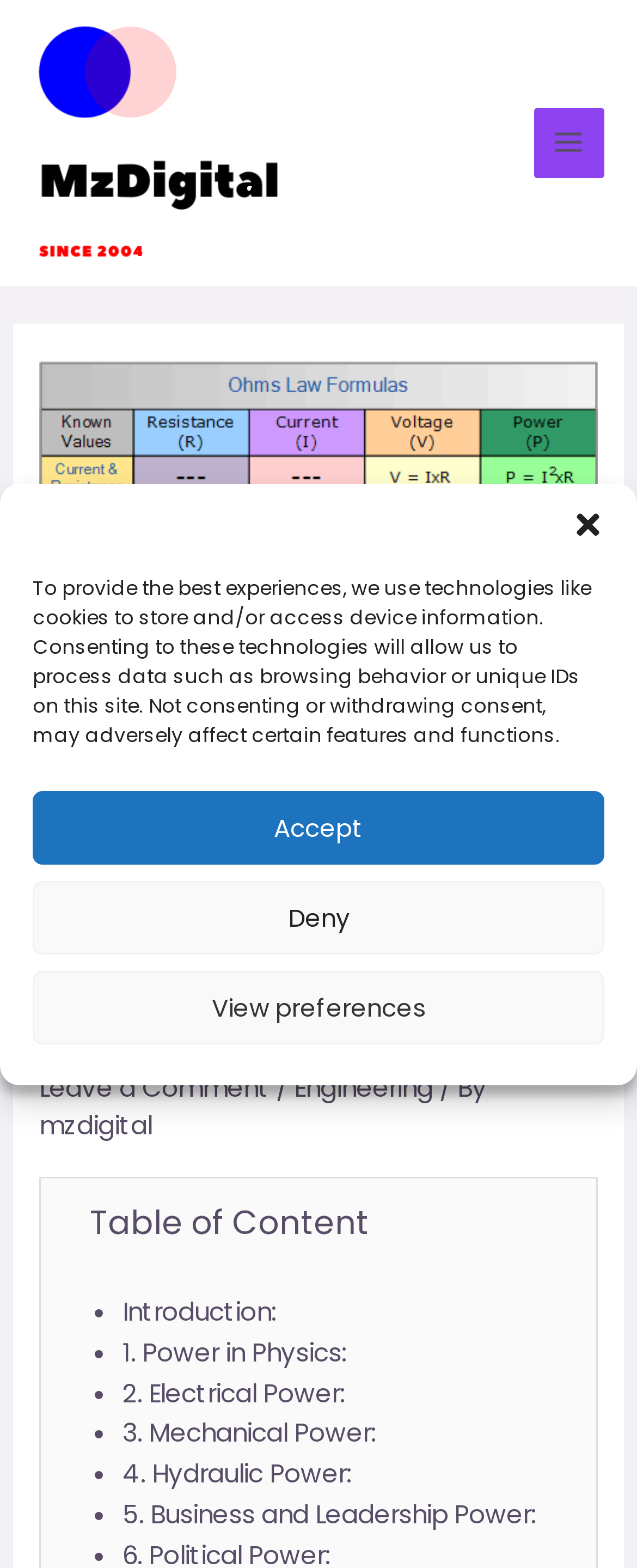Pinpoint the bounding box coordinates of the clickable area needed to execute the instruction: "Send email to cavehomedecore@gmail.com". The coordinates should be specified as four float numbers between 0 and 1, i.e., [left, top, right, bottom].

None